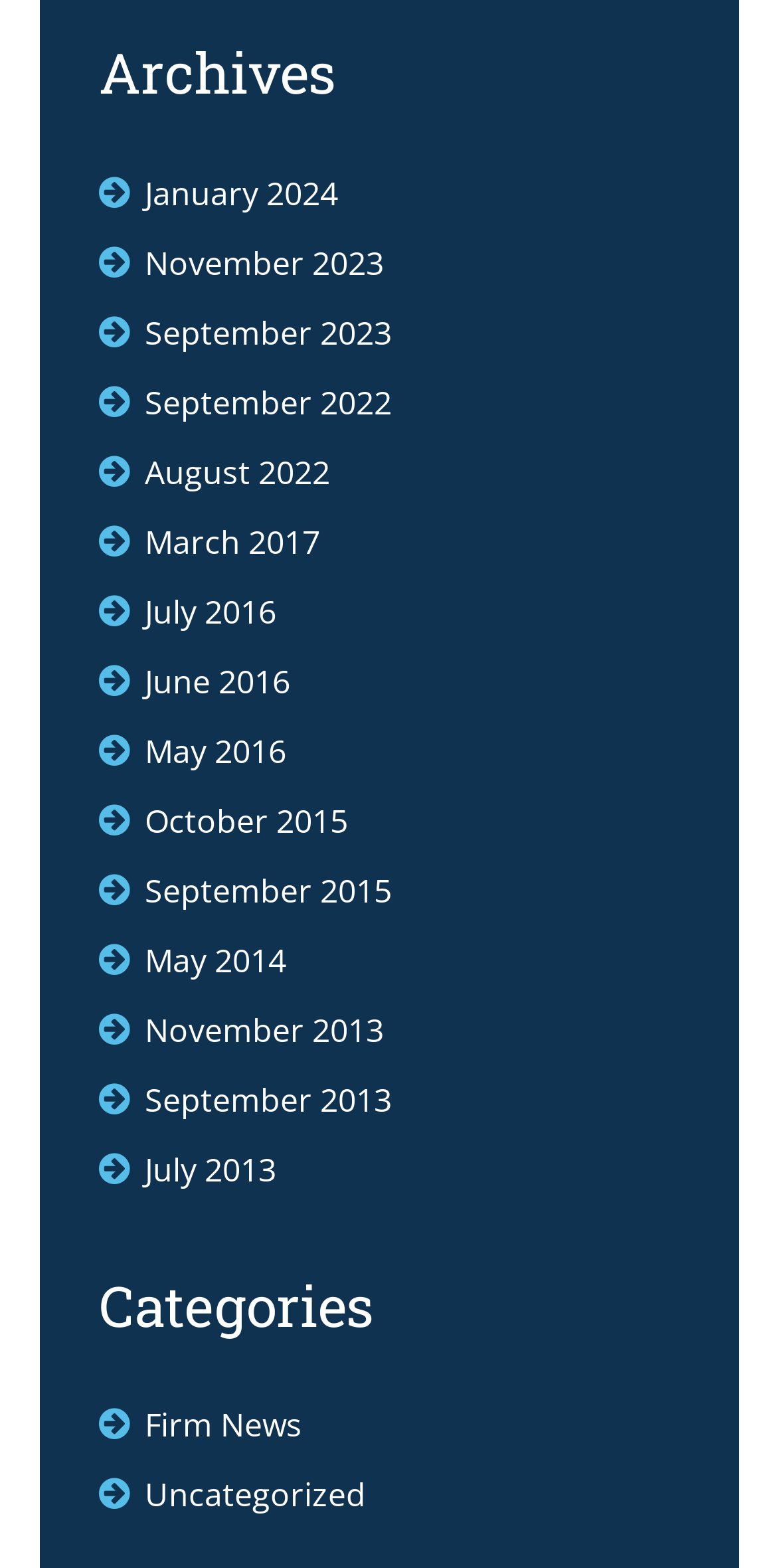Find the bounding box coordinates of the element to click in order to complete the given instruction: "View uncategorized posts."

[0.168, 0.937, 0.873, 0.971]